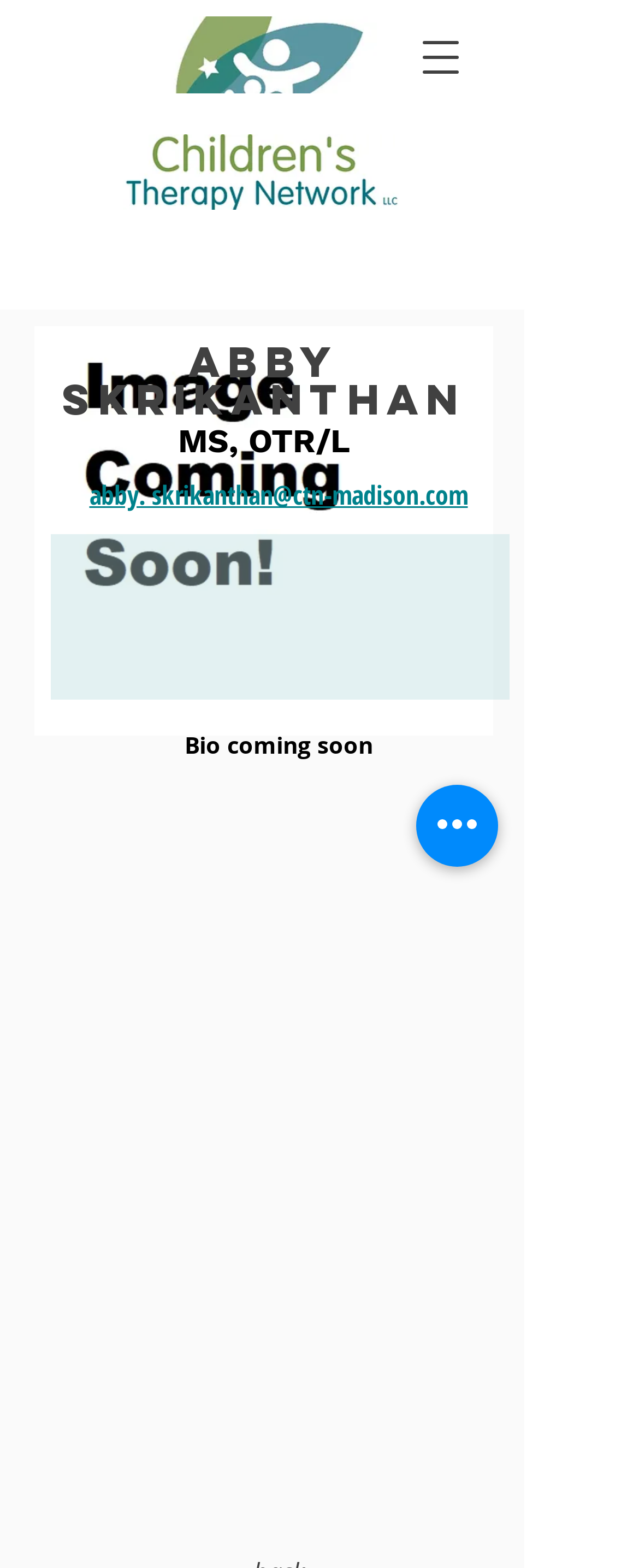Determine the bounding box for the UI element described here: "abby. skrikanthan@ctn-madison.com".

[0.14, 0.306, 0.732, 0.326]